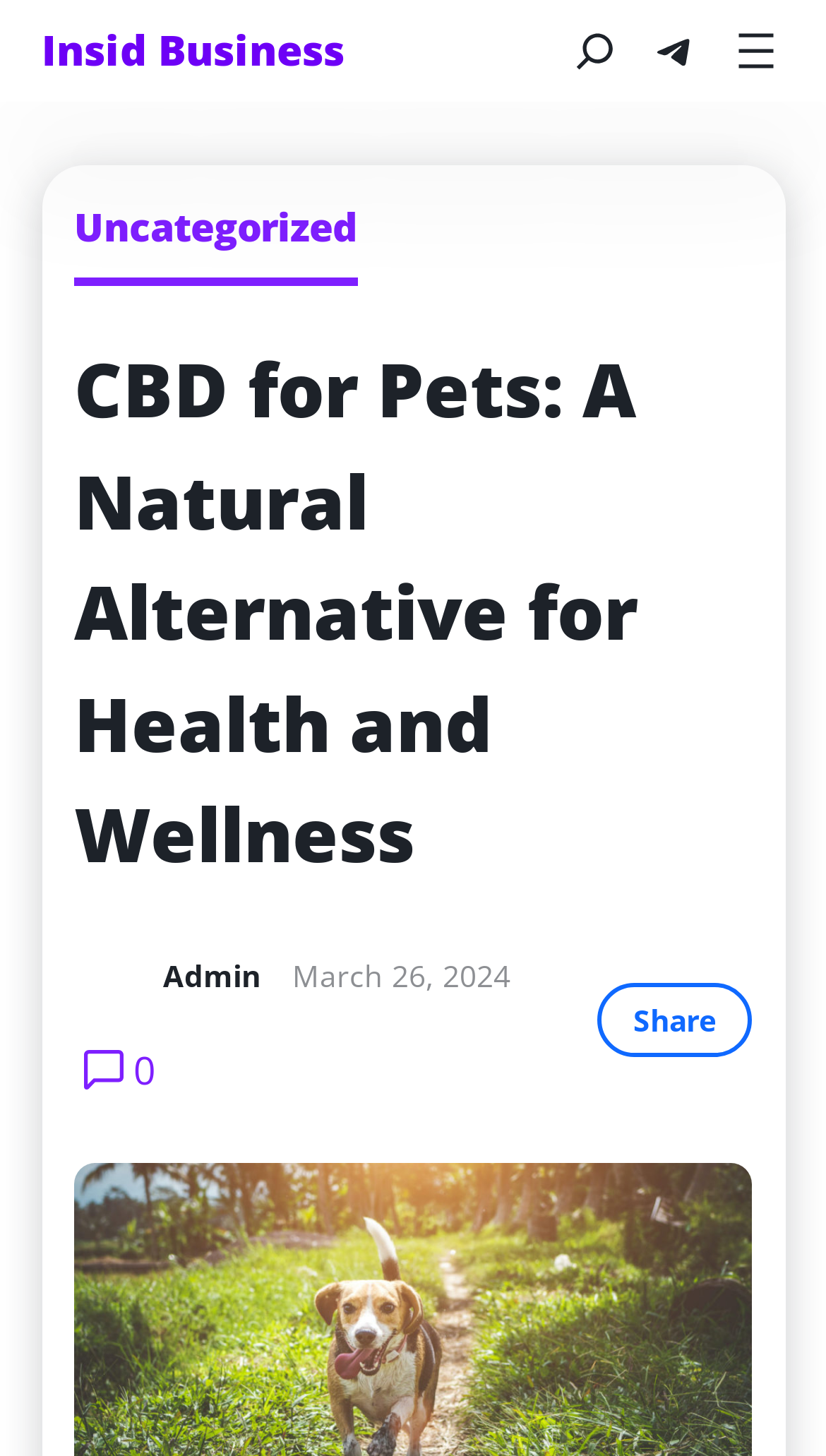Analyze the image and deliver a detailed answer to the question: Who is the author of the article?

I found the author of the article by looking at the image element with the content 'Admin' which is located at the top of the webpage, next to the main heading.